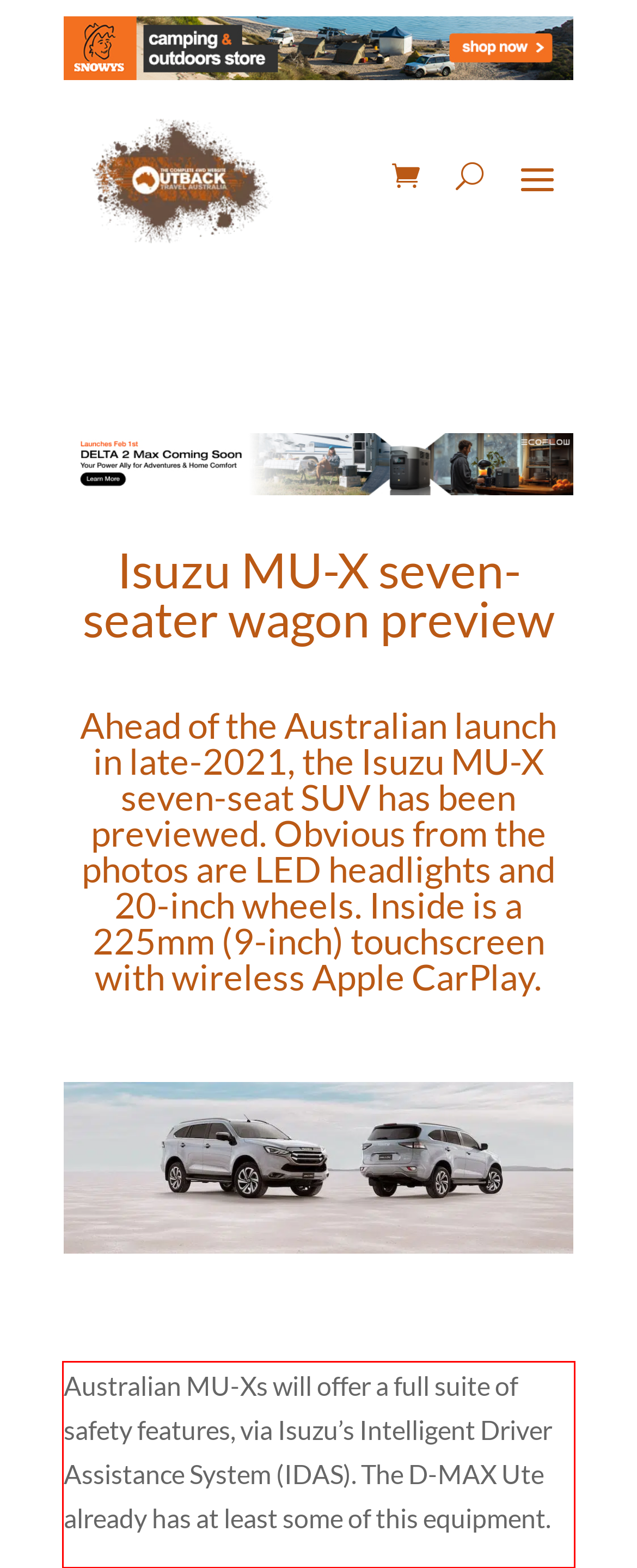You have a screenshot of a webpage with a UI element highlighted by a red bounding box. Use OCR to obtain the text within this highlighted area.

Australian MU-Xs will offer a full suite of safety features, via Isuzu’s Intelligent Driver Assistance System (IDAS). The D-MAX Ute already has at least some of this equipment.